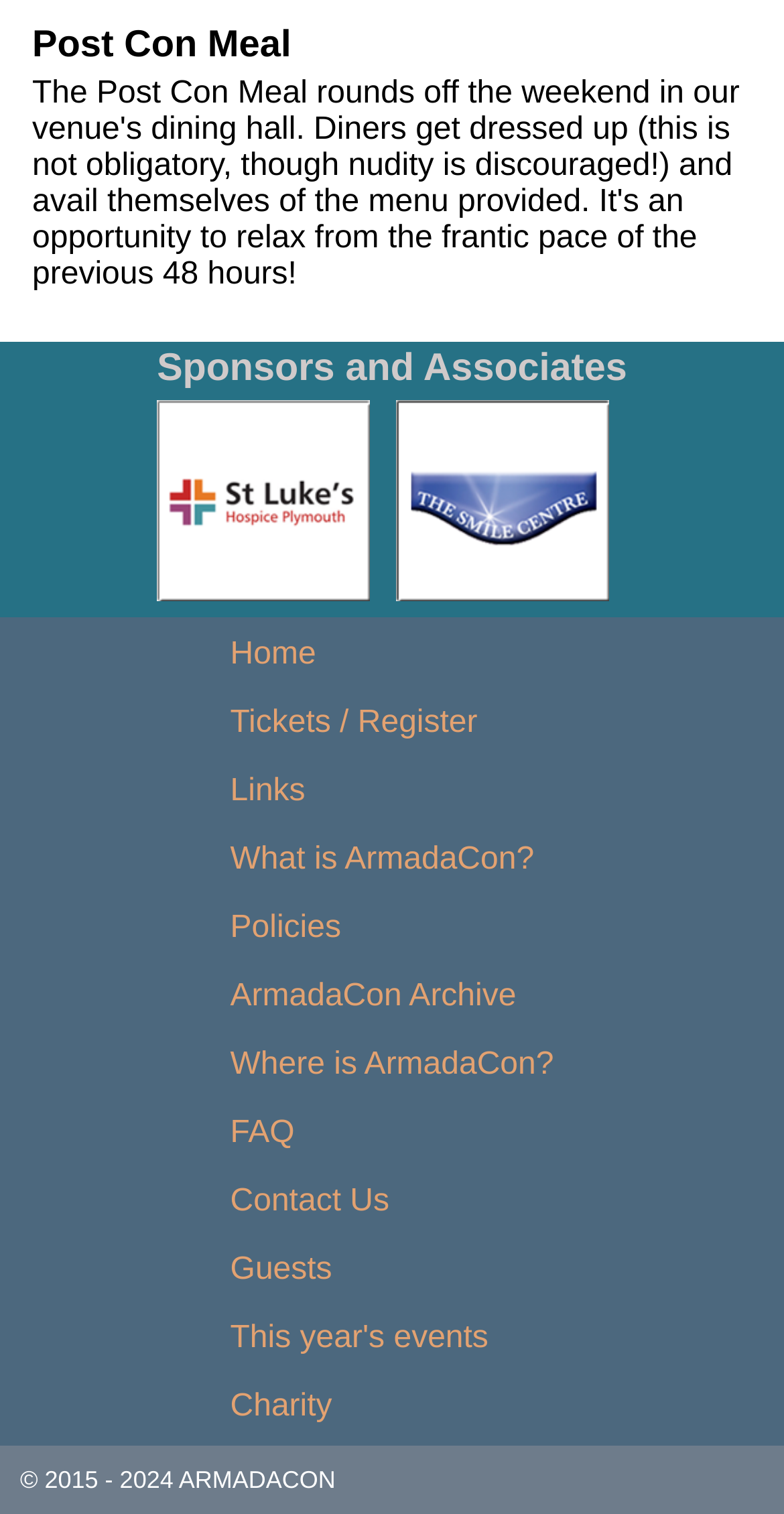Identify the bounding box of the UI element that matches this description: "aria-label="YouTube - White Circle"".

None